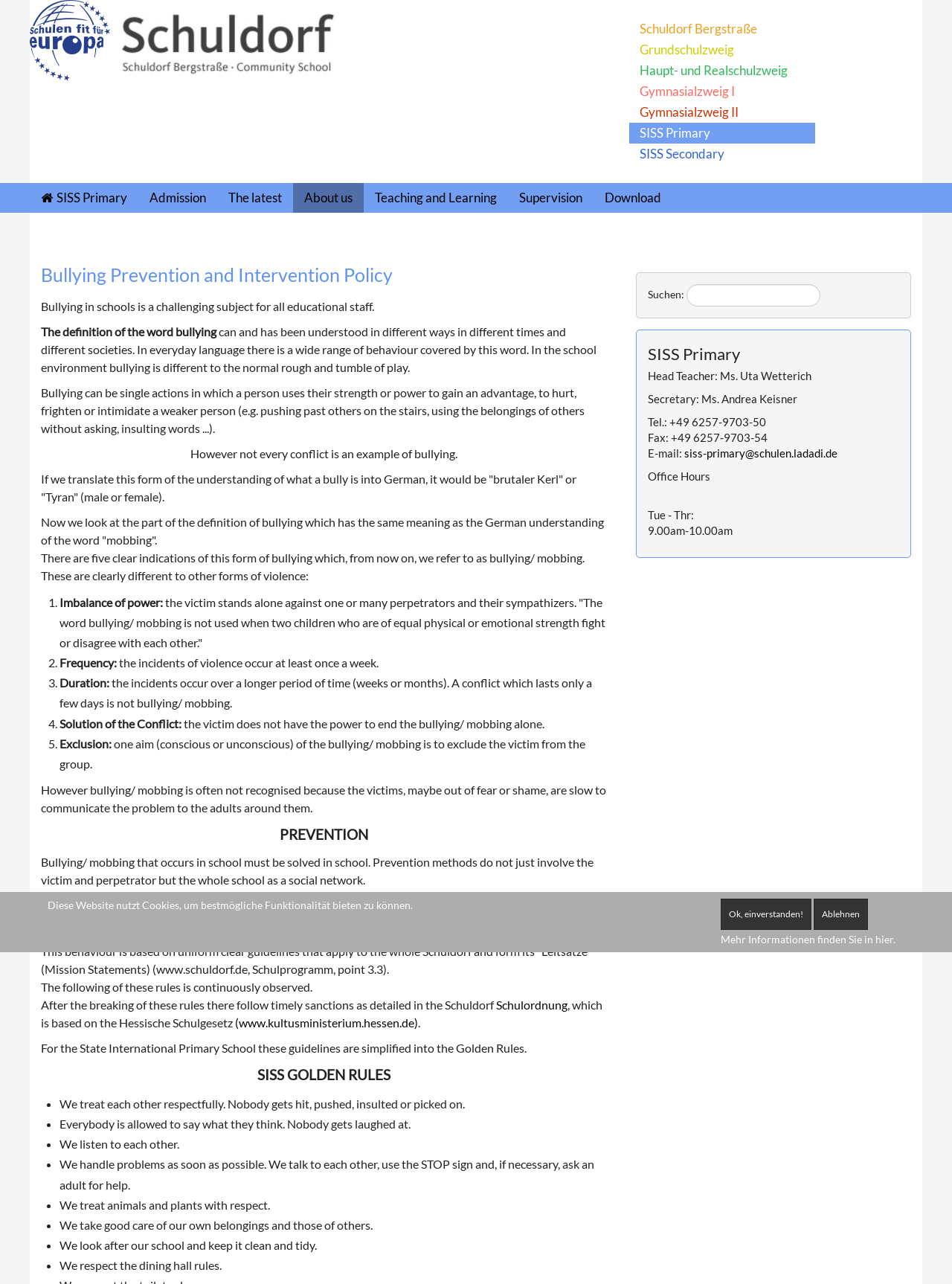What is the purpose of the Golden Rules?
Please analyze the image and answer the question with as much detail as possible.

The Golden Rules are listed at the bottom of the webpage, and they seem to be a set of guidelines for students to follow. The context of the webpage suggests that these rules are meant to prevent bullying and promote respectful behavior among students.